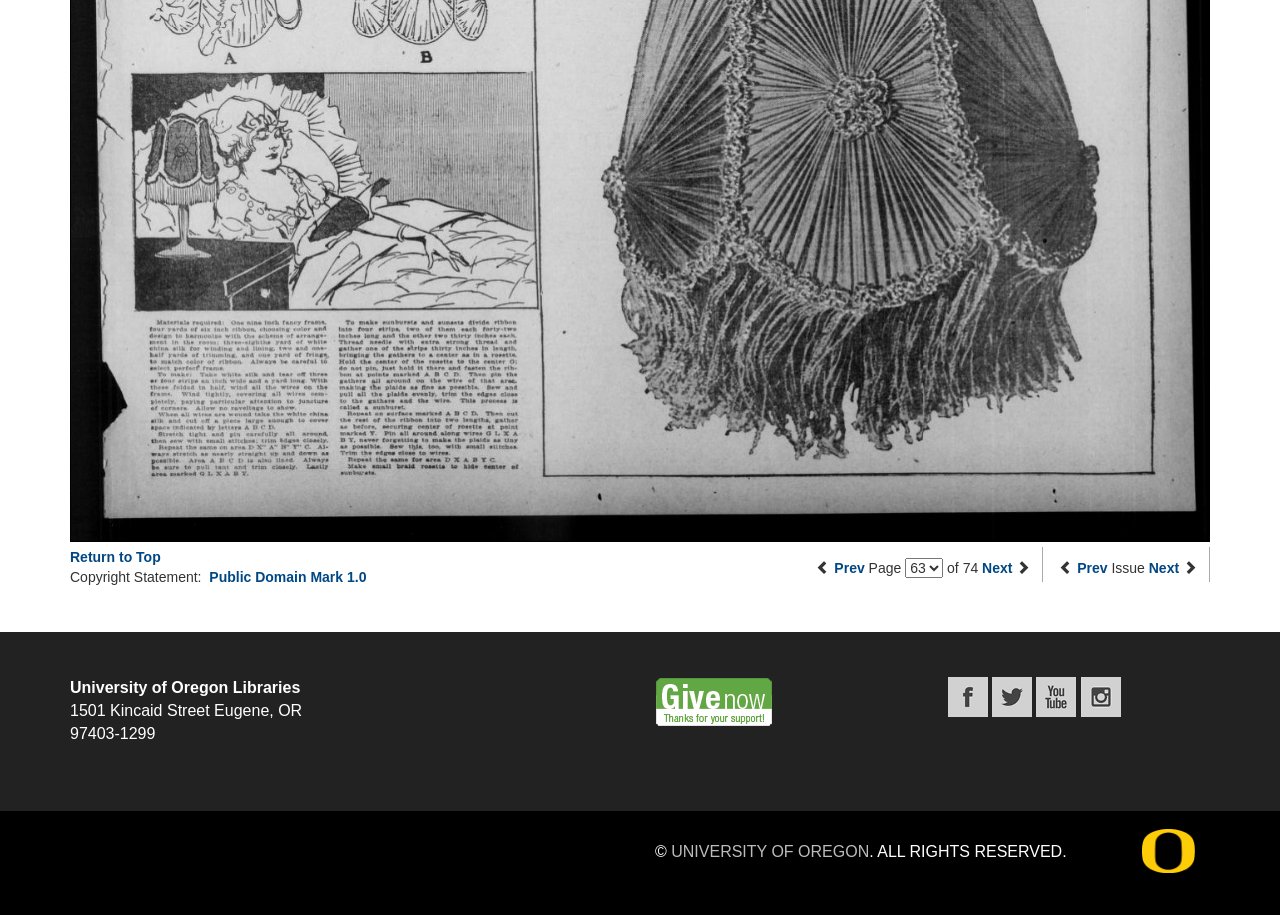Determine the bounding box coordinates of the clickable area required to perform the following instruction: "Go to the 'Next page'". The coordinates should be represented as four float numbers between 0 and 1: [left, top, right, bottom].

[0.767, 0.612, 0.791, 0.63]